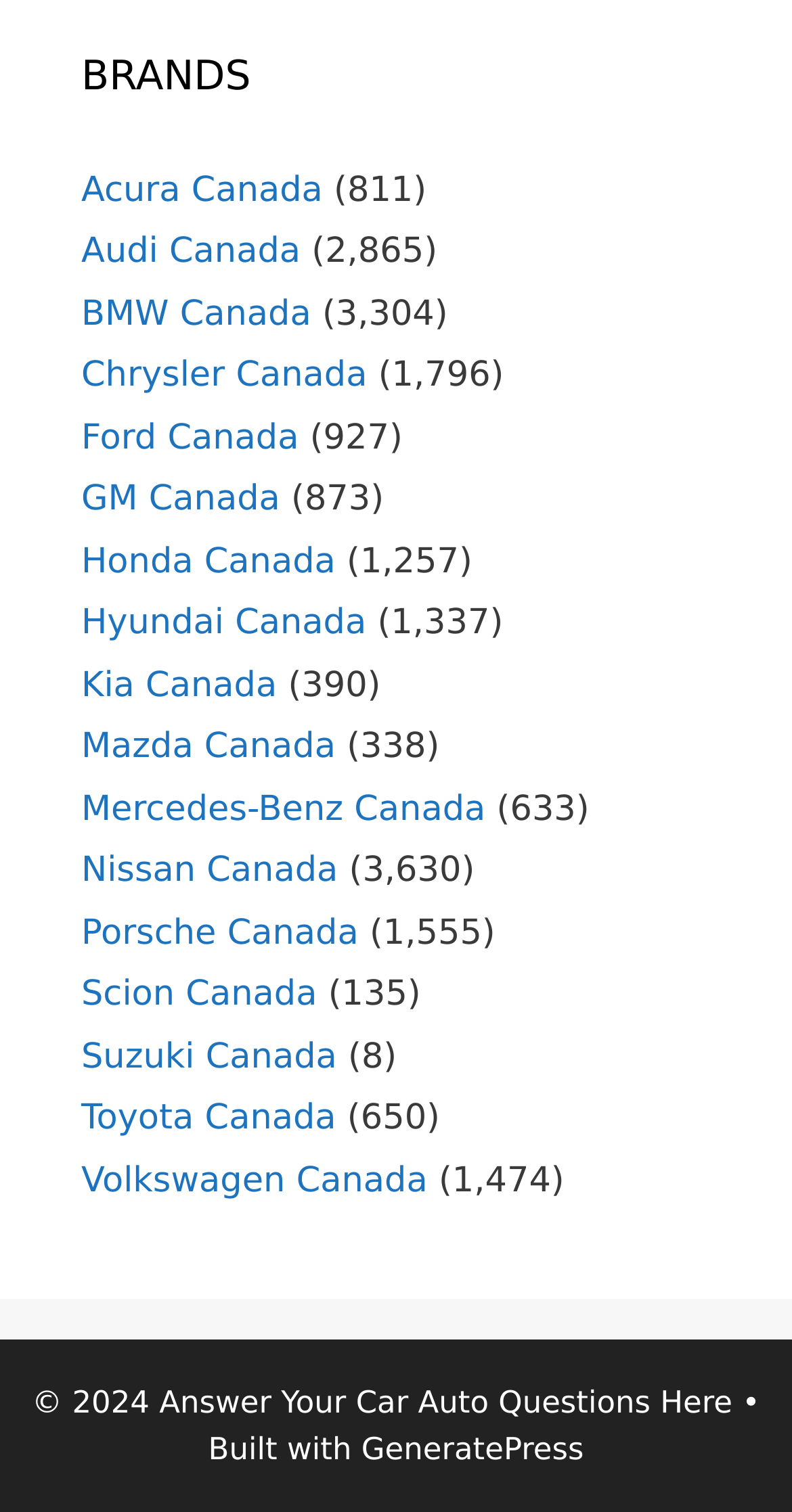Pinpoint the bounding box coordinates of the element you need to click to execute the following instruction: "Click on BMW Canada". The bounding box should be represented by four float numbers between 0 and 1, in the format [left, top, right, bottom].

[0.103, 0.194, 0.393, 0.221]